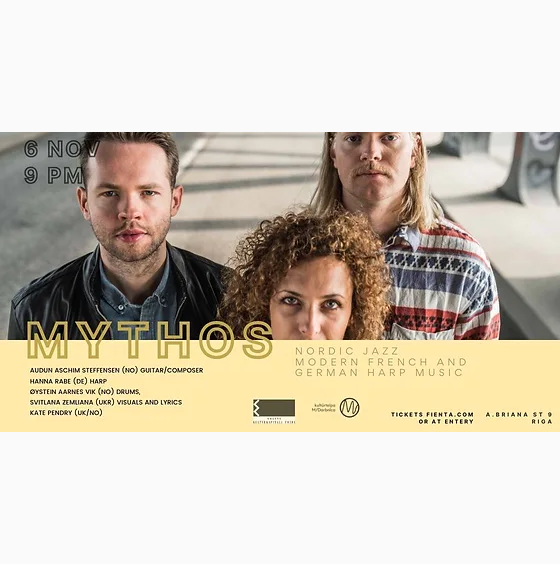Offer a thorough description of the image.

The image promotes the "MYTHOS" event, scheduled for November 6 at 9 PM. It features a trio of artists prominently displayed: Audun Aschim Steffensen (guitar/composer), Hanna Rabe (harp), and Øystein Aarnes Vik (drums). Positioned above the group, the event title "MYTHOS" is boldly emphasized in an eye-catching font. Below, descriptive text highlights the eclectic blend of Nordic jazz and modern French and German harp music, inviting attendees into a creative musical experience. Additional details include the participation of Svitlana Zemliana (visuals and lyrics) and Kate Pendry (voice/narrator). Ticket purchasing information is noted at the bottom, directing interested individuals to fienta.com or the entry. The overall aesthetic of the design combines vivid imagery with structured typographic elements, encapsulating the artistic essence of the performance.